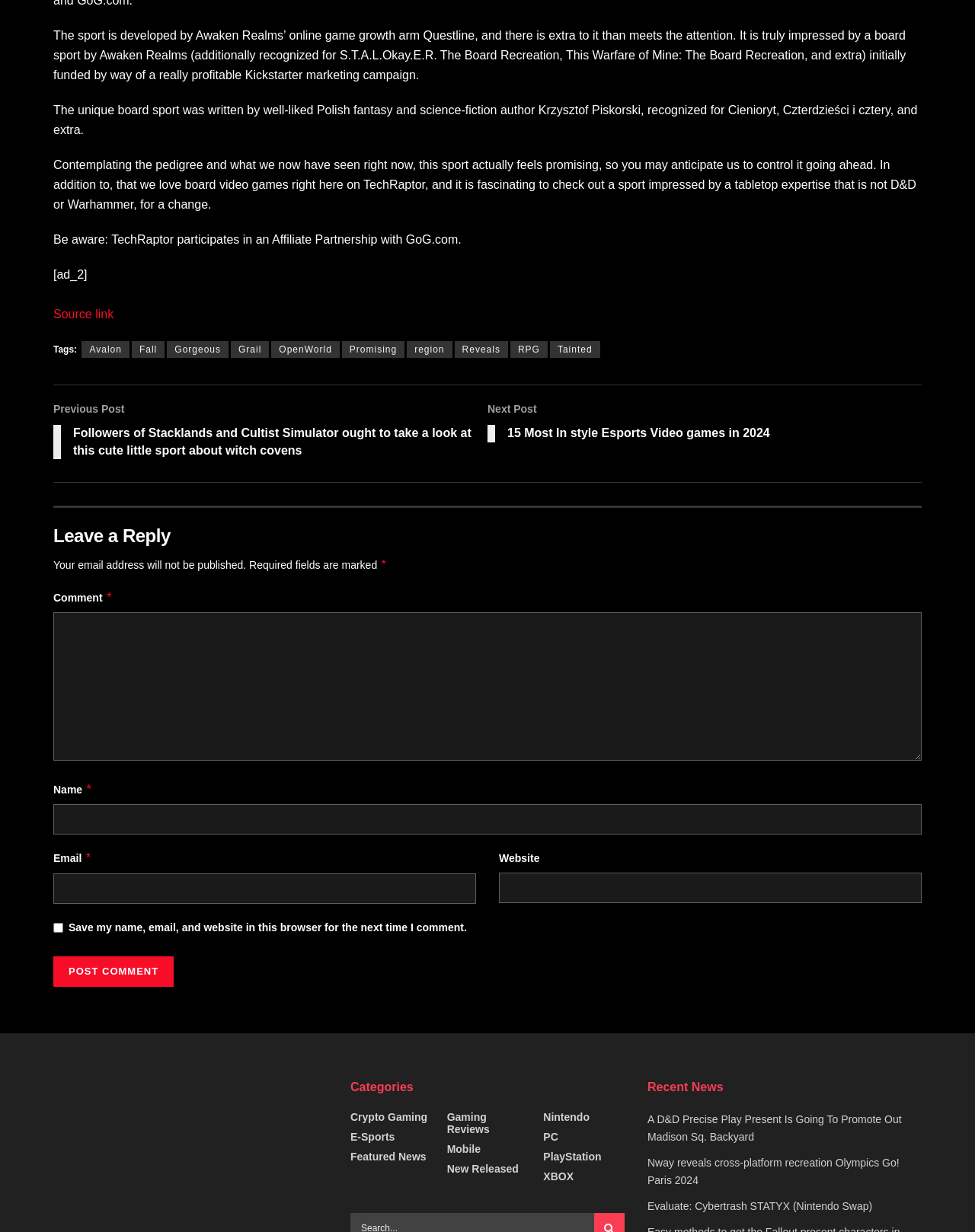Please locate the bounding box coordinates of the element's region that needs to be clicked to follow the instruction: "Click on the 'Crypto Gaming' category". The bounding box coordinates should be provided as four float numbers between 0 and 1, i.e., [left, top, right, bottom].

[0.359, 0.902, 0.438, 0.912]